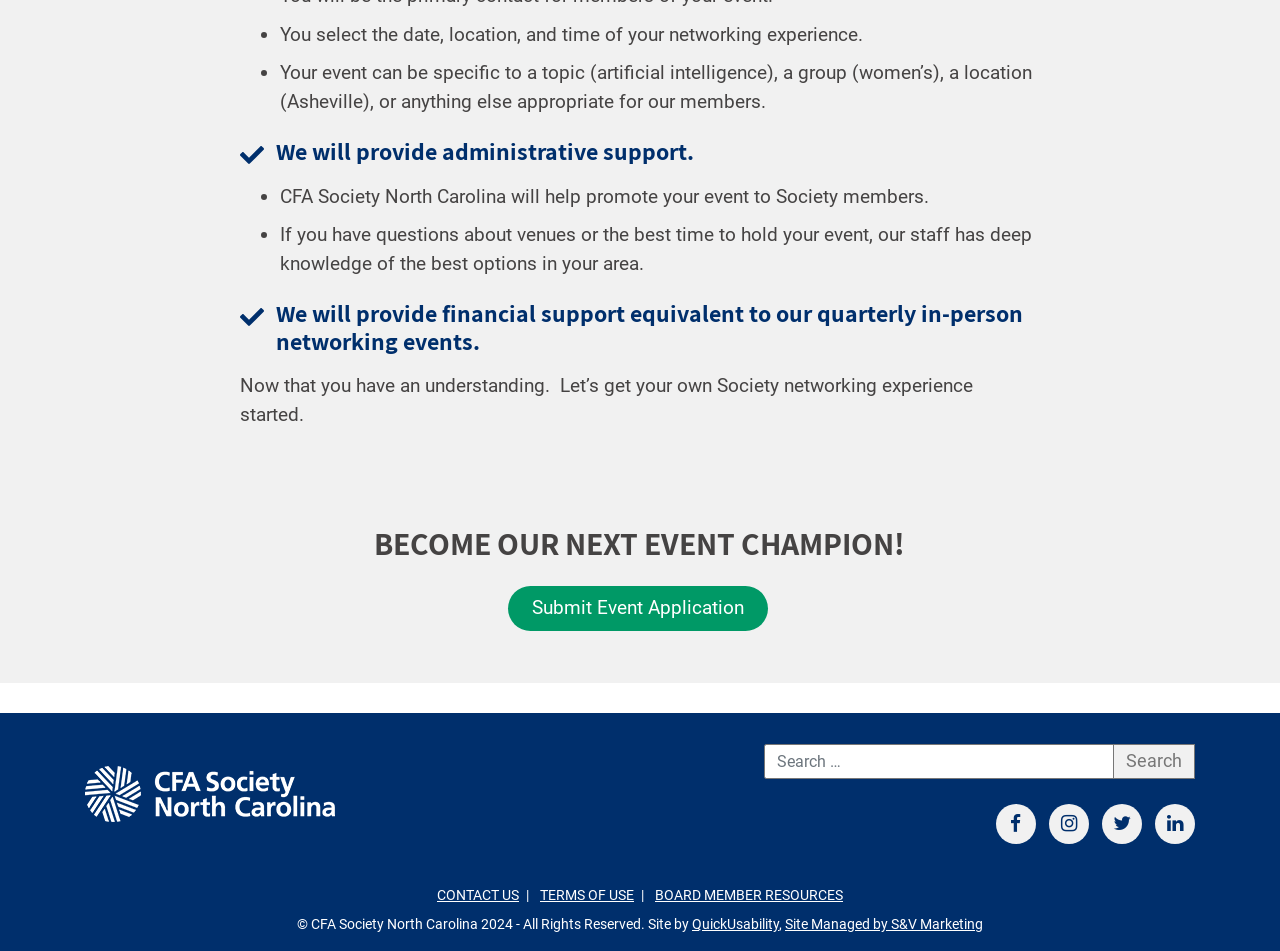Locate the bounding box coordinates of the element that should be clicked to fulfill the instruction: "Submit an event application".

[0.397, 0.616, 0.6, 0.663]